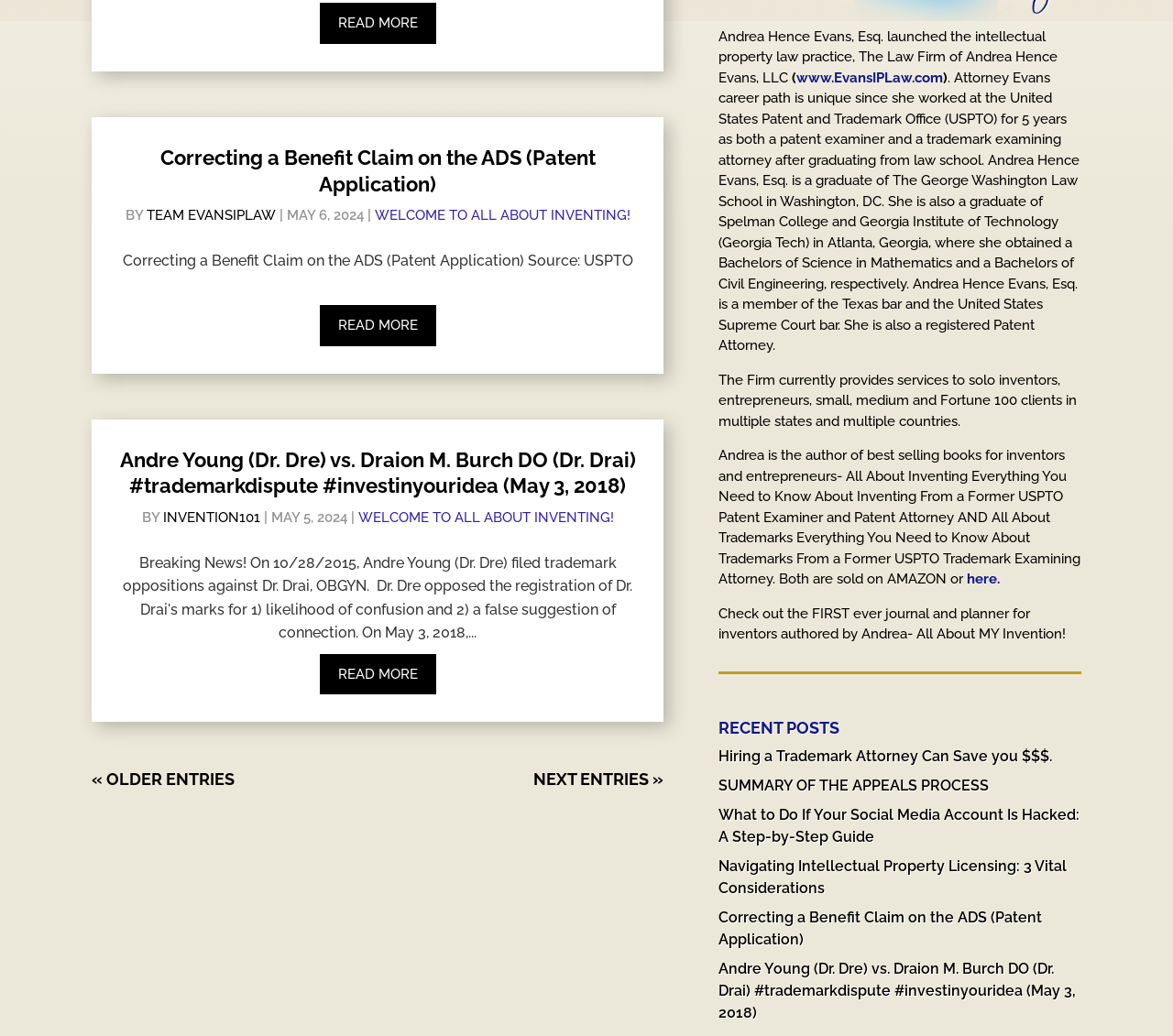Give a concise answer of one word or phrase to the question: 
What is the title of the first article?

Correcting a Benefit Claim on the ADS (Patent Application)